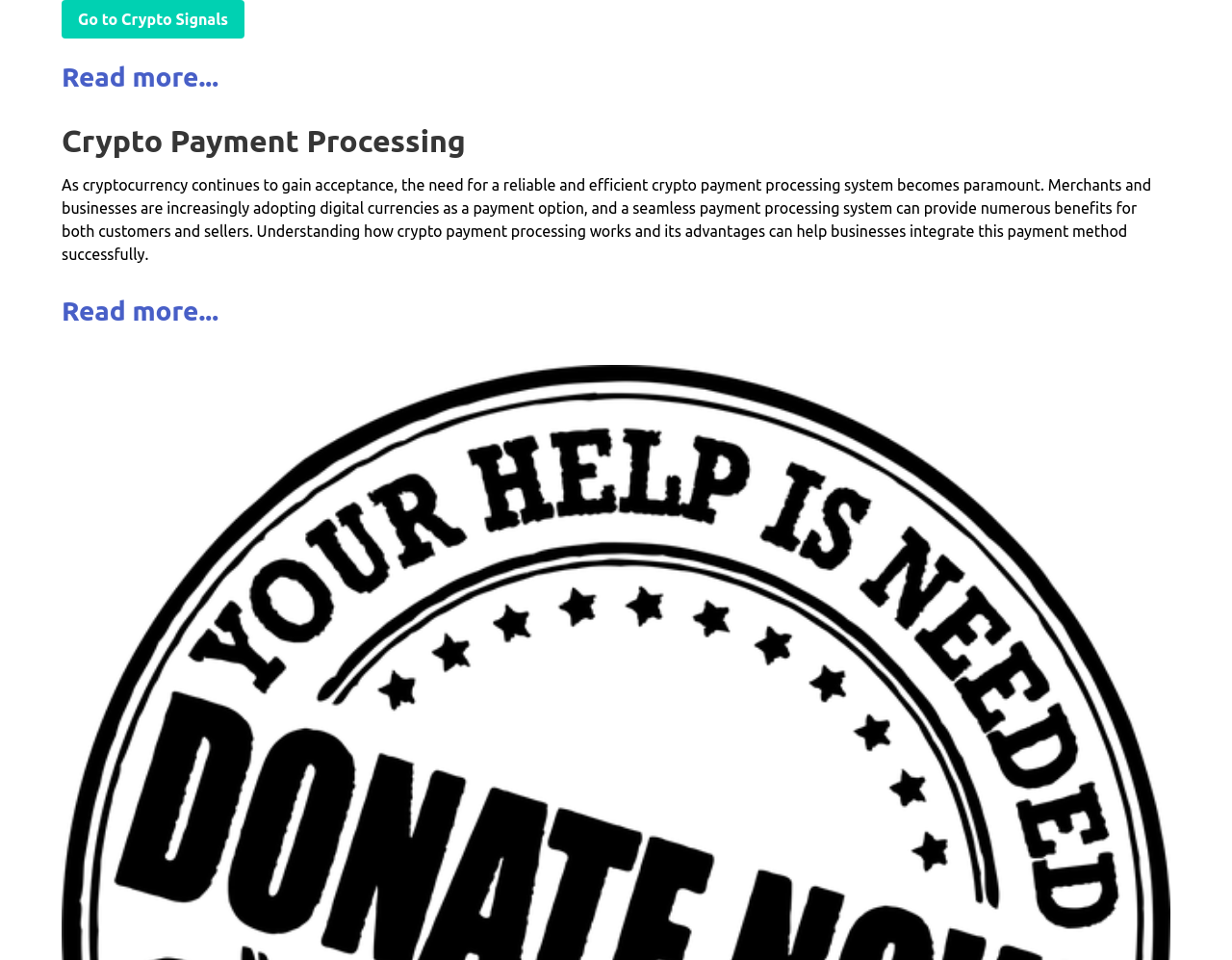Using the description: "Go to Crypto Signals", identify the bounding box of the corresponding UI element in the screenshot.

[0.05, 0.0, 0.198, 0.04]